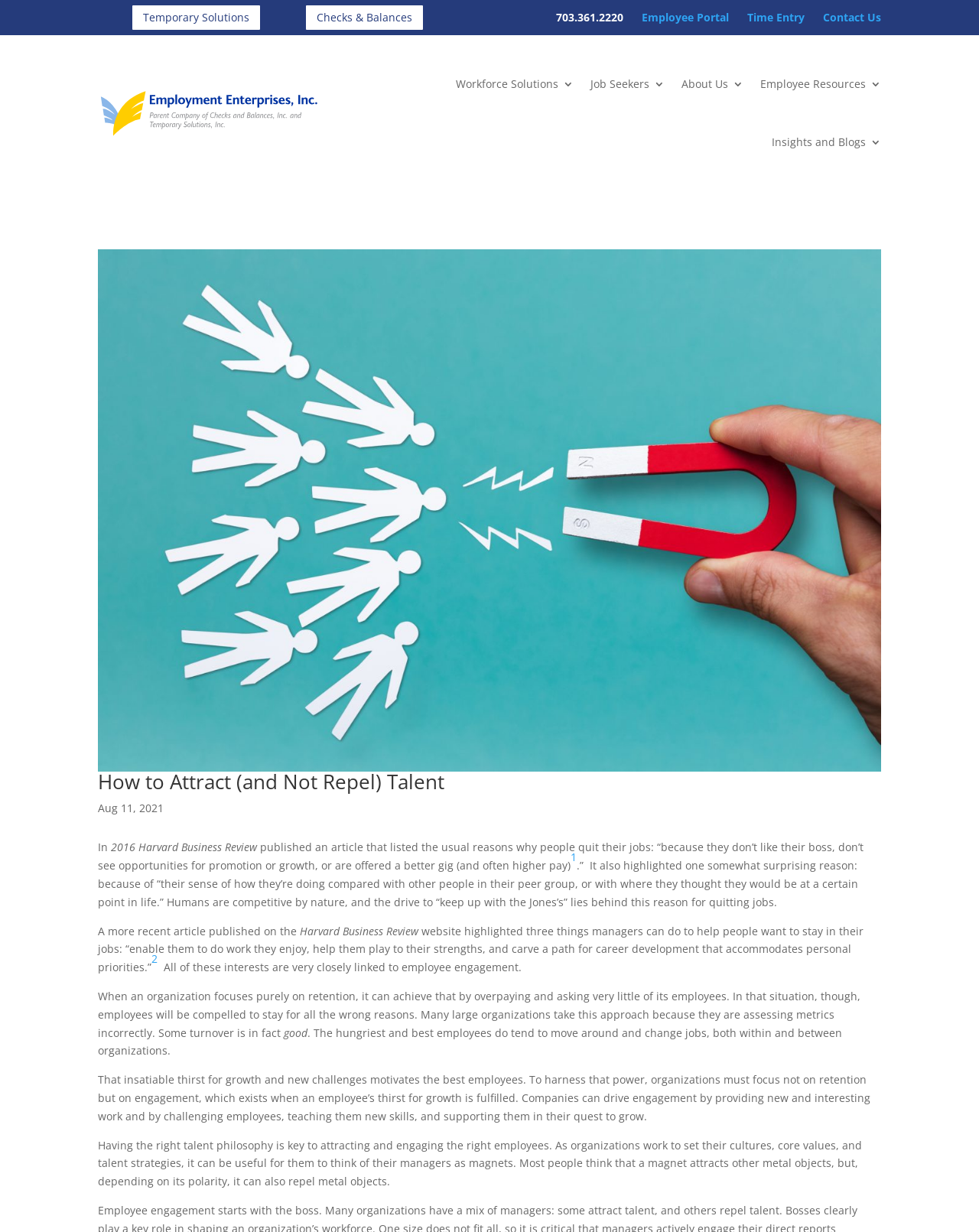Please provide a one-word or short phrase answer to the question:
How many links are there in the top navigation bar?

5